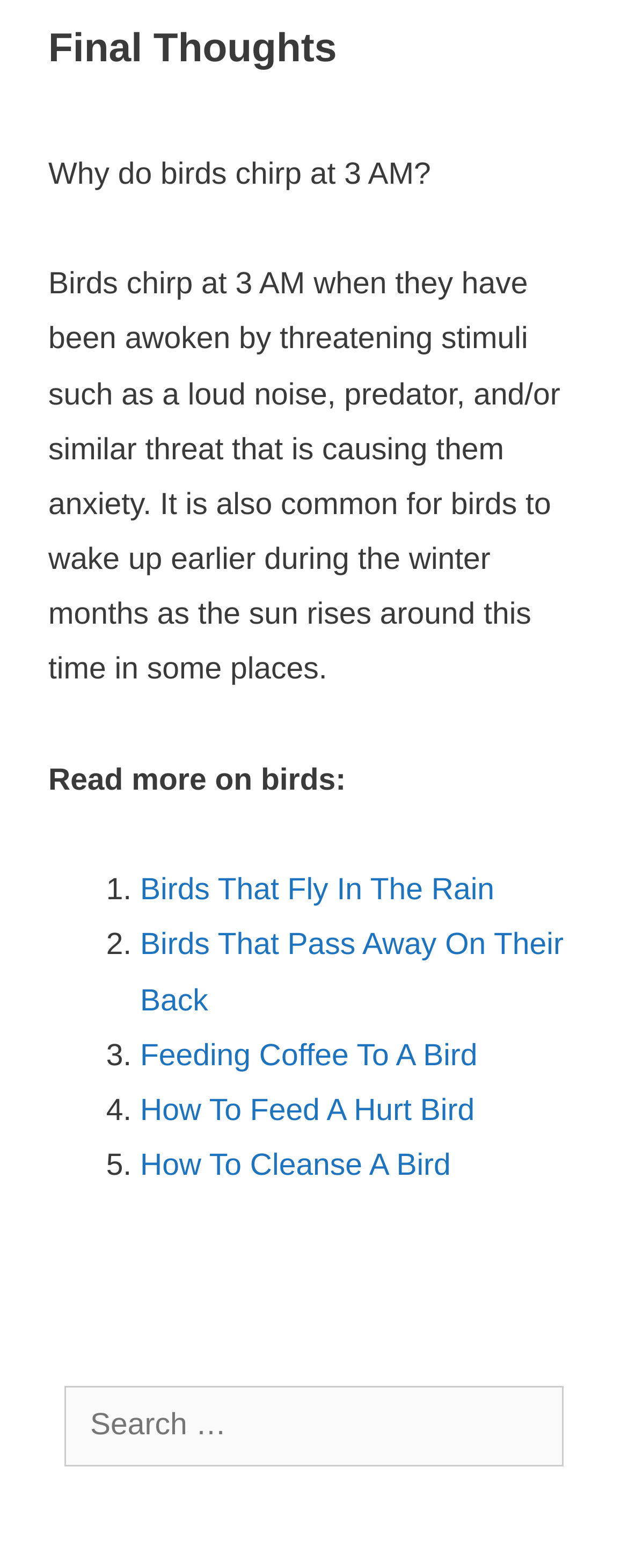Show the bounding box coordinates for the HTML element as described: "How To Cleanse A Bird".

[0.223, 0.733, 0.718, 0.754]